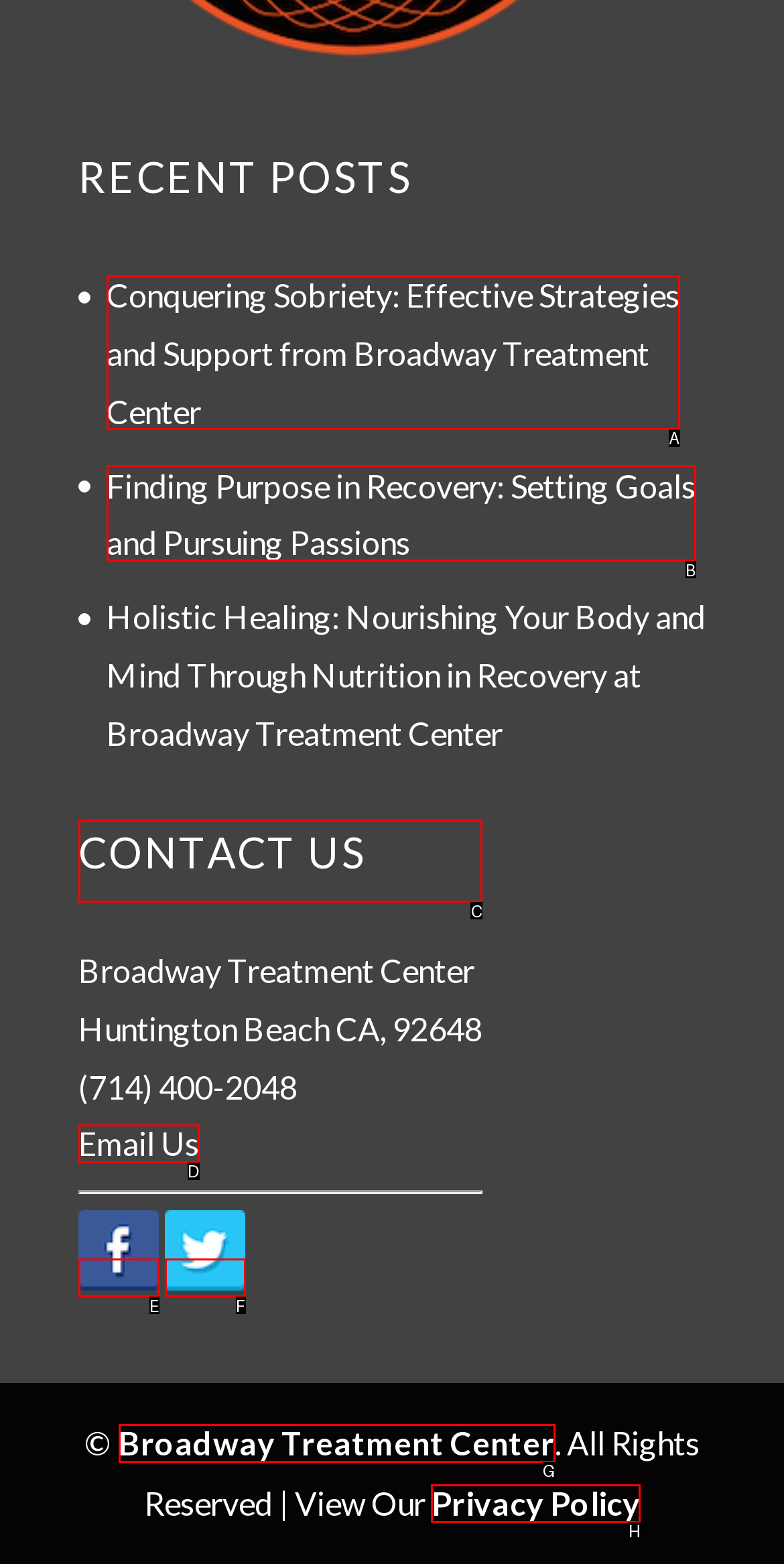Based on the choices marked in the screenshot, which letter represents the correct UI element to perform the task: Find out how to Send the money?

None